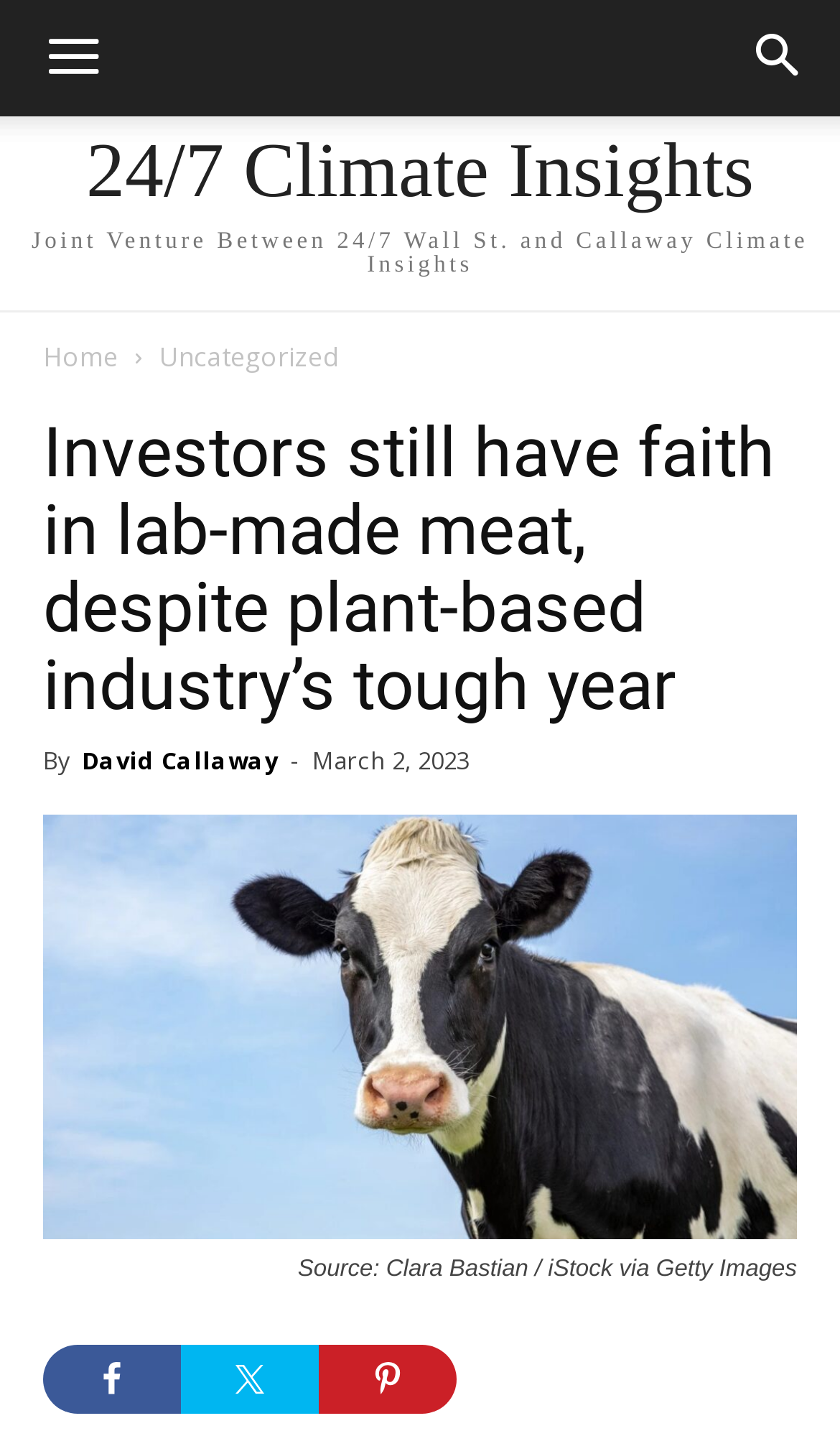Provide an in-depth caption for the contents of the webpage.

The webpage is an article about investors' faith in lab-made meat despite the plant-based industry's tough year. At the top left, there is a small icon link with a bounding box that occupies about 16.9% of the width and 8.1% of the height of the page. Next to it, on the top right, is a button with a bounding box that occupies about 14.4% of the width and 8.1% of the height of the page.

Below these elements, there is a link with a bounding box that spans the entire width of the page and occupies about 12.8% of the height, containing the text "24/7 Climate Insights Joint Venture Between 24/7 Wall St. and Callaway Climate Insights". 

Further down, there are three links aligned horizontally, with bounding boxes that occupy about 9.1% of the width and 2.6% of the height of the page each. The first link is "Home", the second is "Uncategorized", and they are positioned at the top left and center of the page, respectively.

The main content of the article begins below these links, with a header that occupies about 89.9% of the width and 25.5% of the height of the page. The header contains the title "Investors still have faith in lab-made meat, despite plant-based industry’s tough year" and the author's name "David Callaway" with a timestamp "March 2, 2023".

Below the header, there is a figure that occupies about 89.9% of the width and 33.1% of the height of the page, containing an image with a caption "Source: Clara Bastian / iStock via Getty Images".

At the bottom of the page, there are three links aligned horizontally, with bounding boxes that occupy about 16.4% of the width and 4.8% of the height of the page each. These links are "Share on Facebook", "Share on Twitter", and "Share on Pinterest", each accompanied by a small icon.